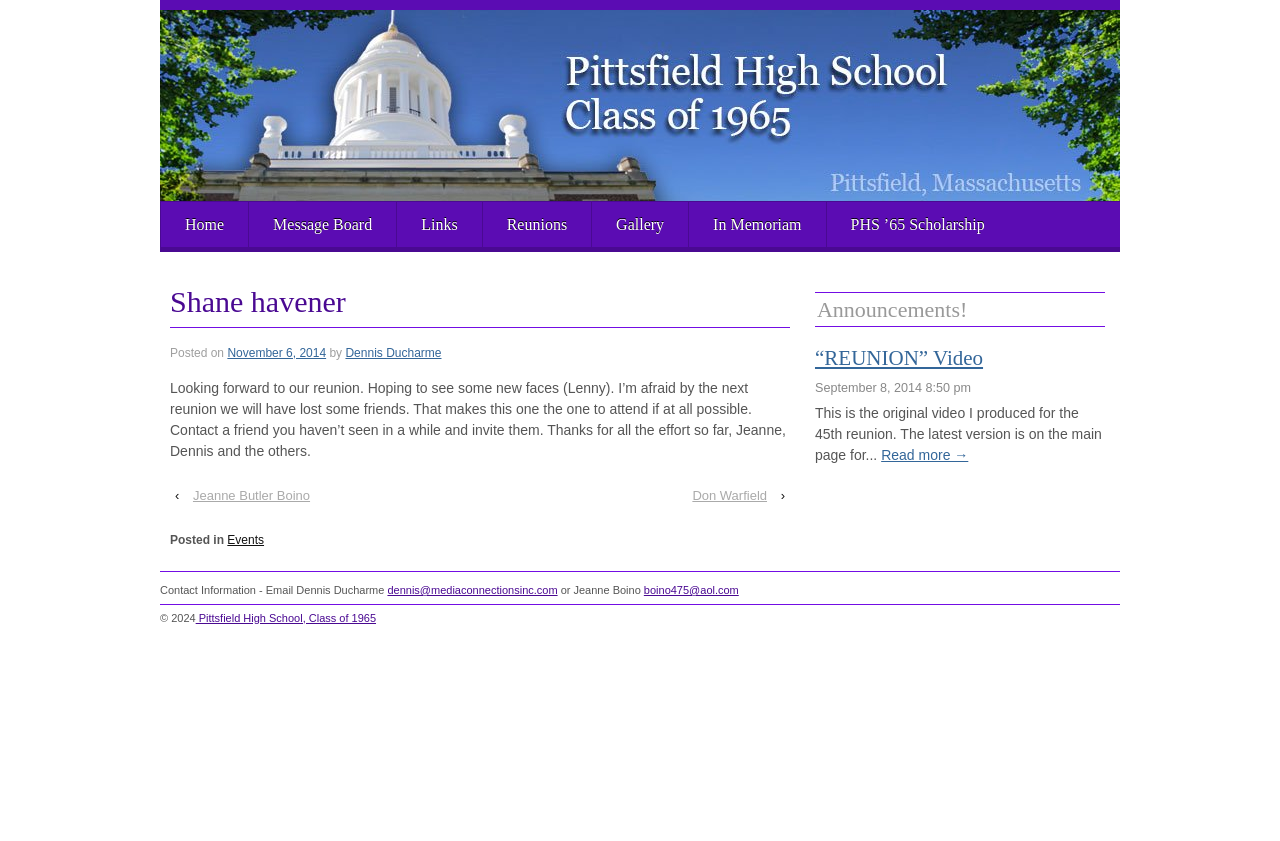Please determine the bounding box coordinates of the area that needs to be clicked to complete this task: 'Contact Dennis Ducharme via email'. The coordinates must be four float numbers between 0 and 1, formatted as [left, top, right, bottom].

[0.303, 0.694, 0.436, 0.709]